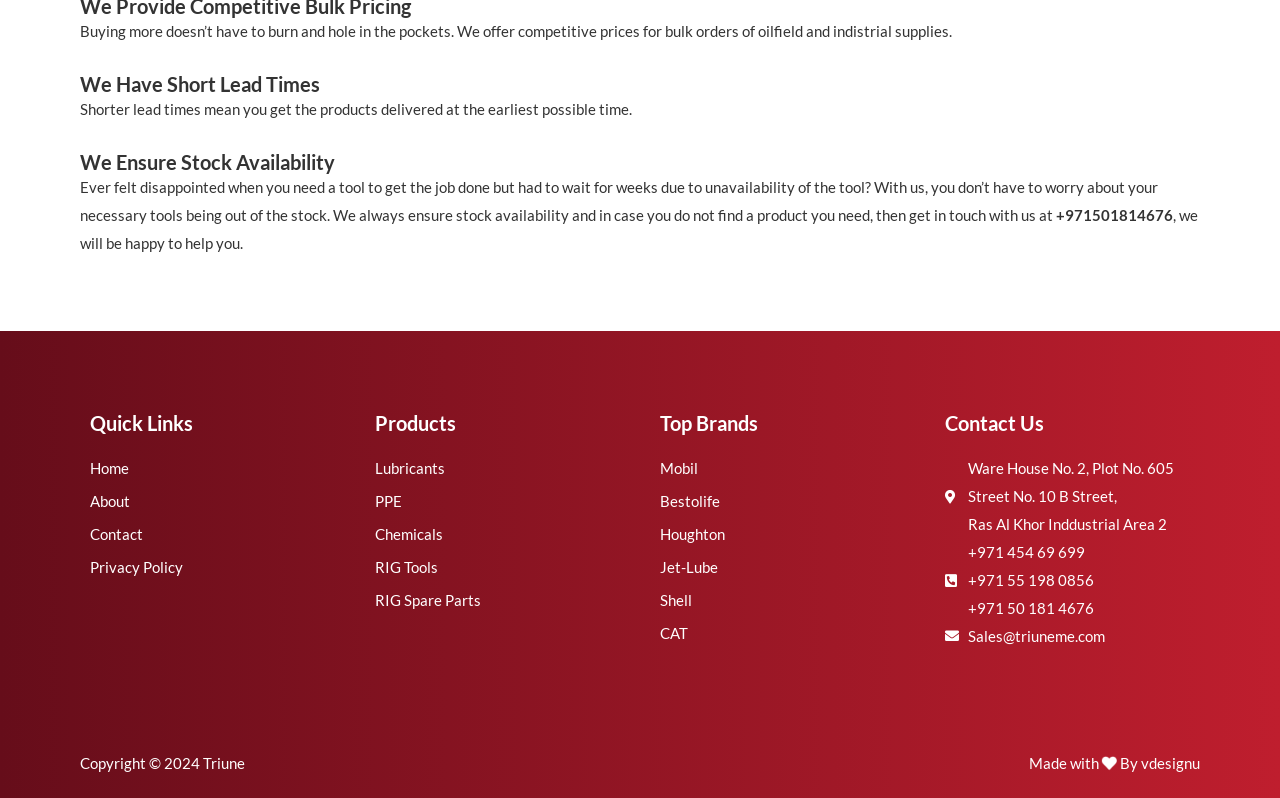Respond to the question below with a concise word or phrase:
What is the contact phone number of the company?

+971 454 69 699